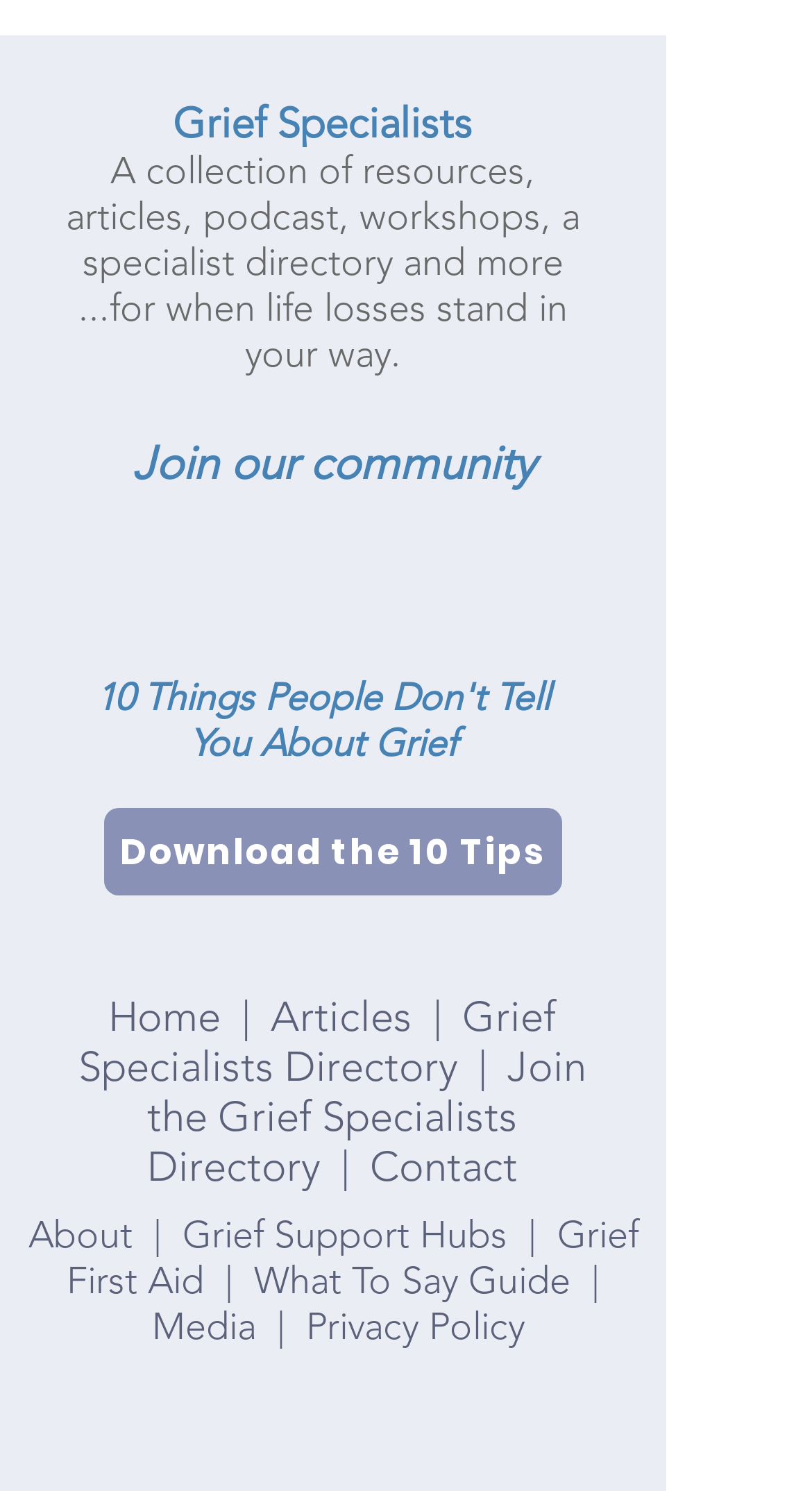Provide a one-word or brief phrase answer to the question:
What is the topic of the article mentioned on the webpage?

10 Things People Don't Tell You About Grief